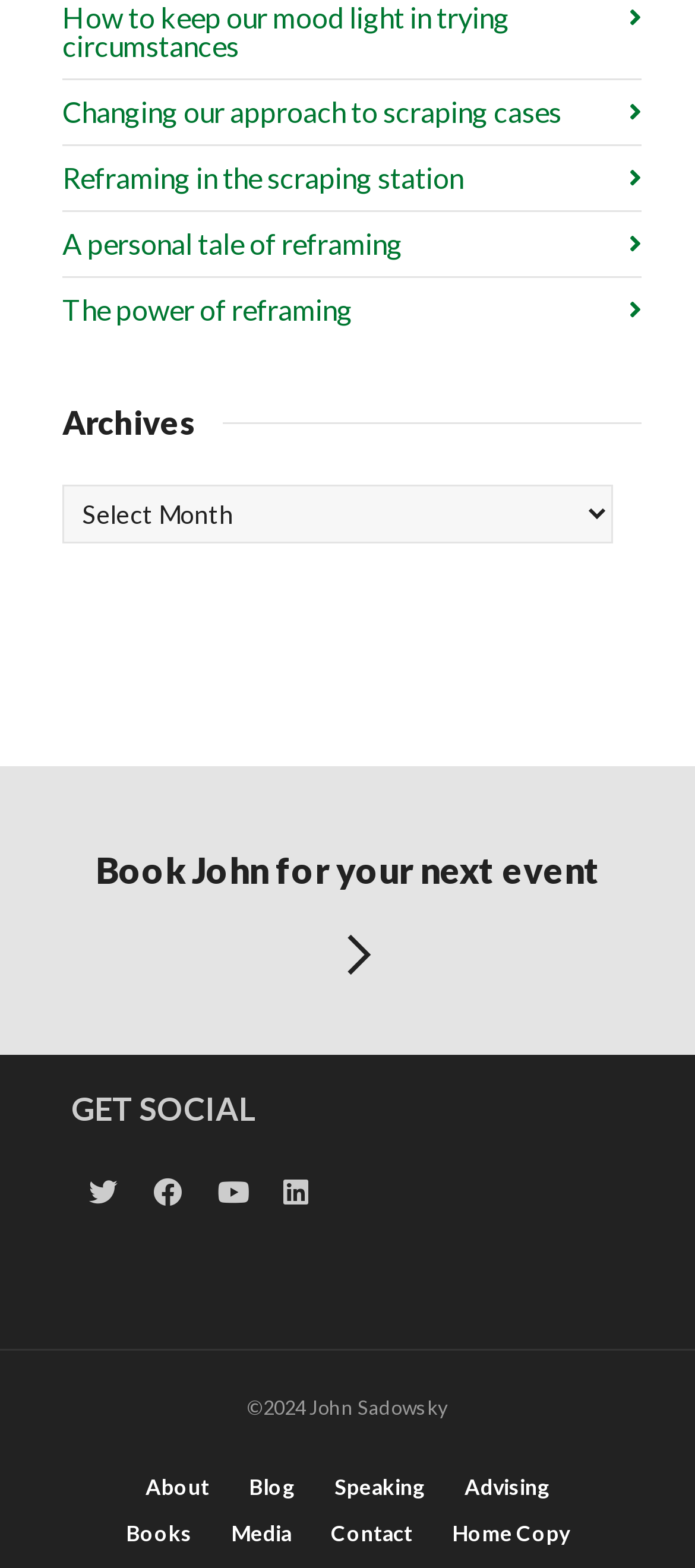Determine the coordinates of the bounding box that should be clicked to complete the instruction: "Visit the 'About' page". The coordinates should be represented by four float numbers between 0 and 1: [left, top, right, bottom].

[0.209, 0.934, 0.301, 0.964]